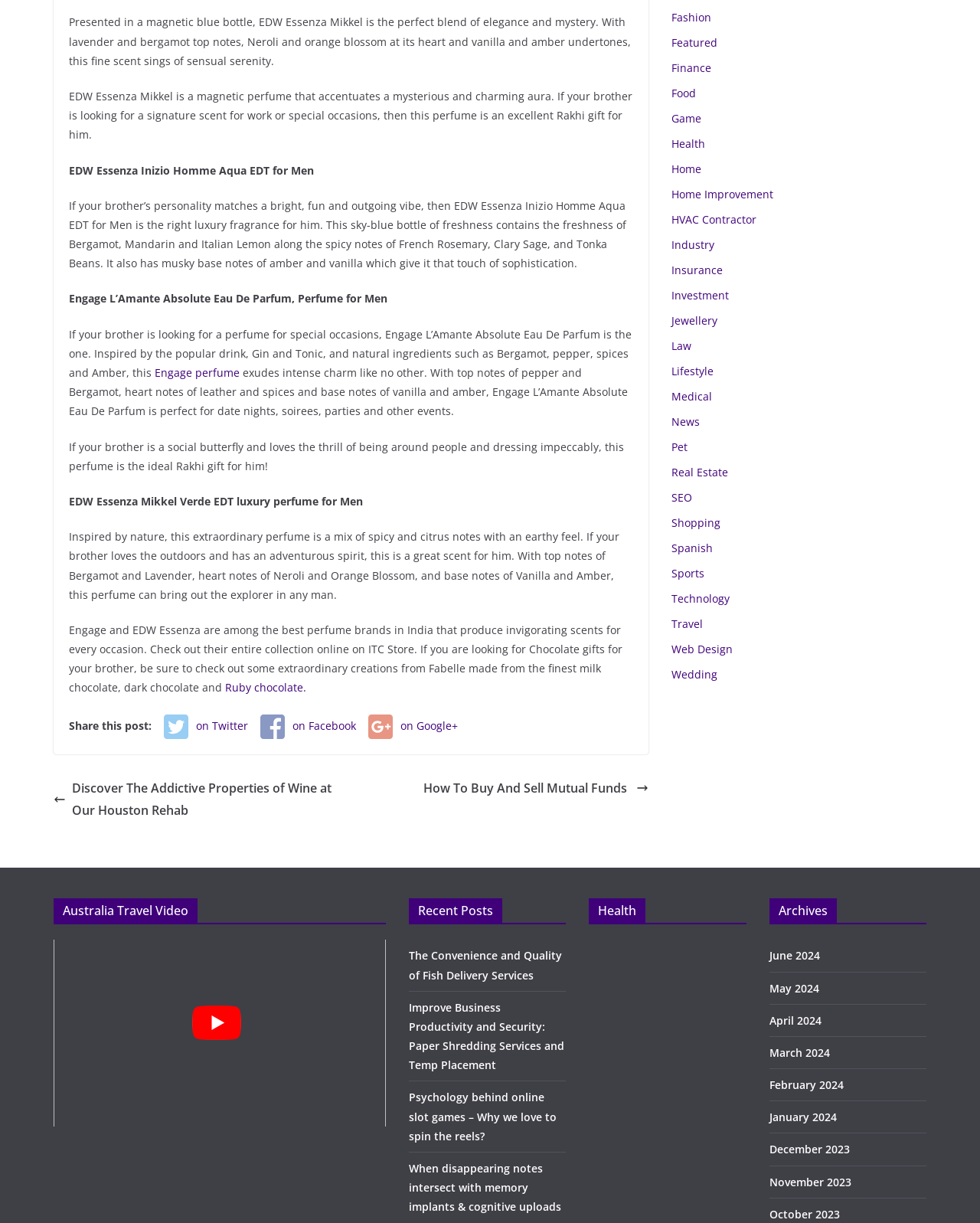What is the main topic of this webpage?
Utilize the information in the image to give a detailed answer to the question.

Based on the content of the webpage, it appears to be discussing different types of perfumes, their characteristics, and suitability for various occasions, indicating that the main topic of this webpage is perfumes.